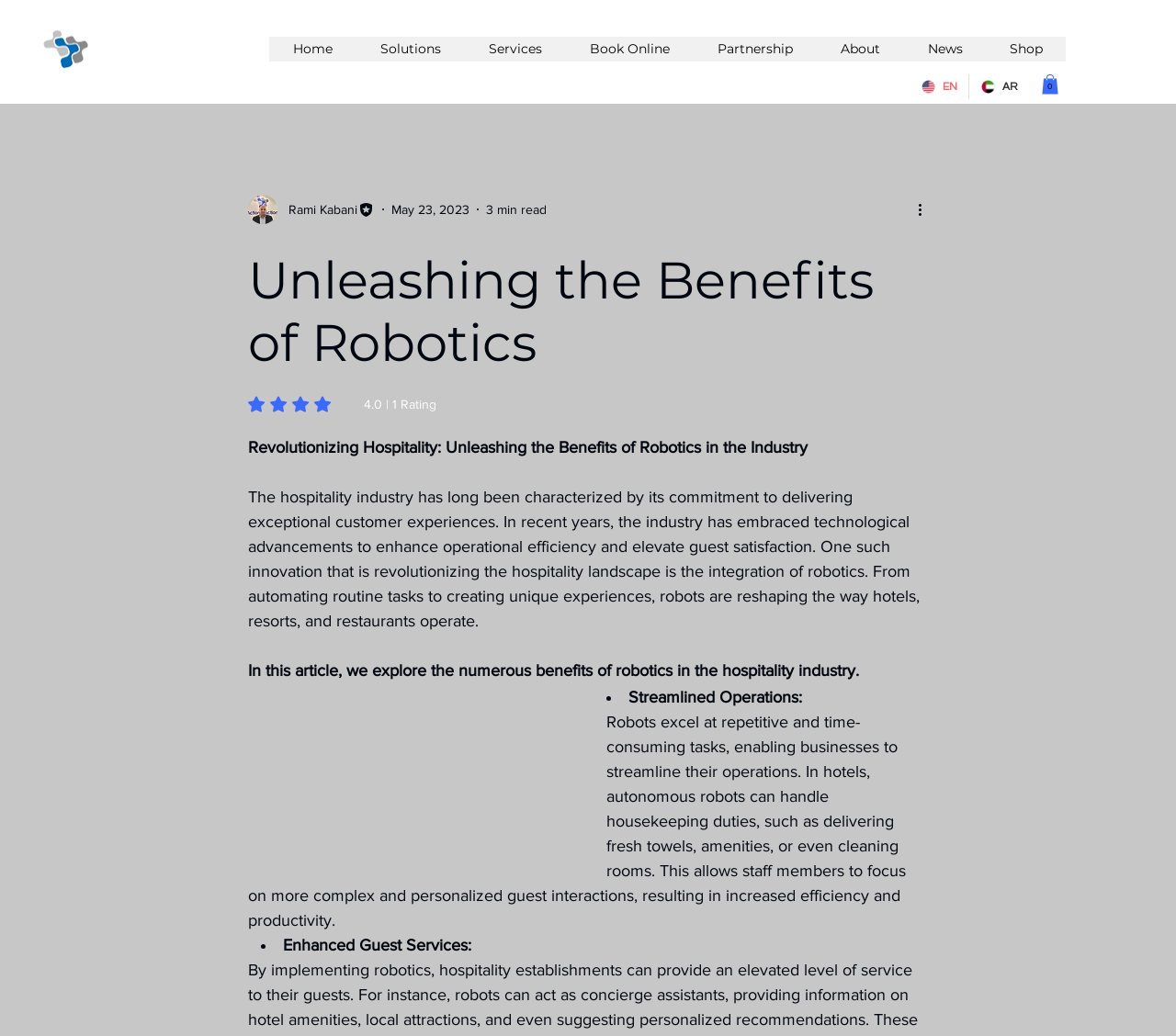What is the language of the webpage?
Give a single word or phrase as your answer by examining the image.

English